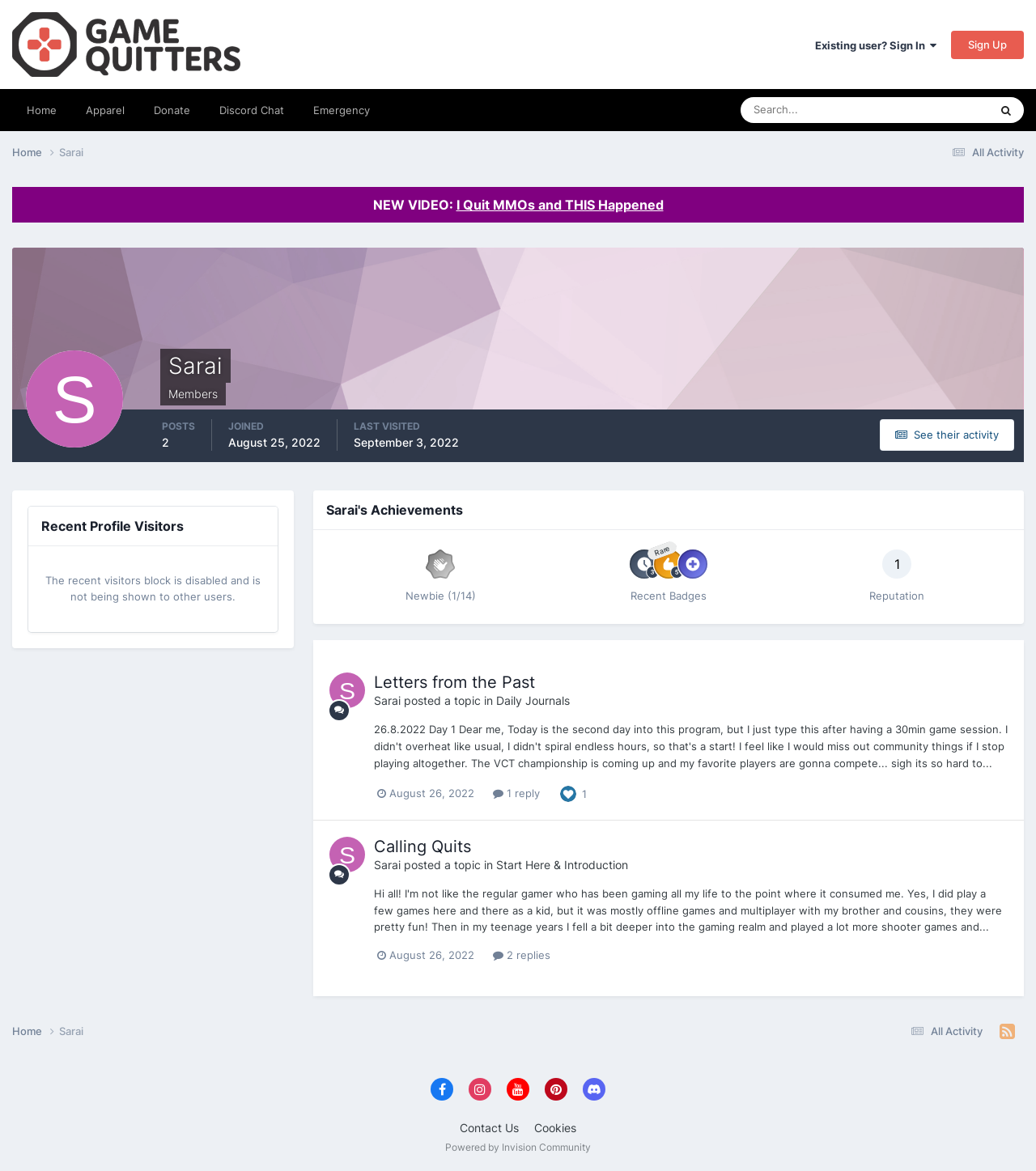Please specify the bounding box coordinates of the clickable region necessary for completing the following instruction: "Read the post 'NEW VIDEO: I Quit MMOs and THIS Happened'". The coordinates must consist of four float numbers between 0 and 1, i.e., [left, top, right, bottom].

[0.36, 0.168, 0.64, 0.182]